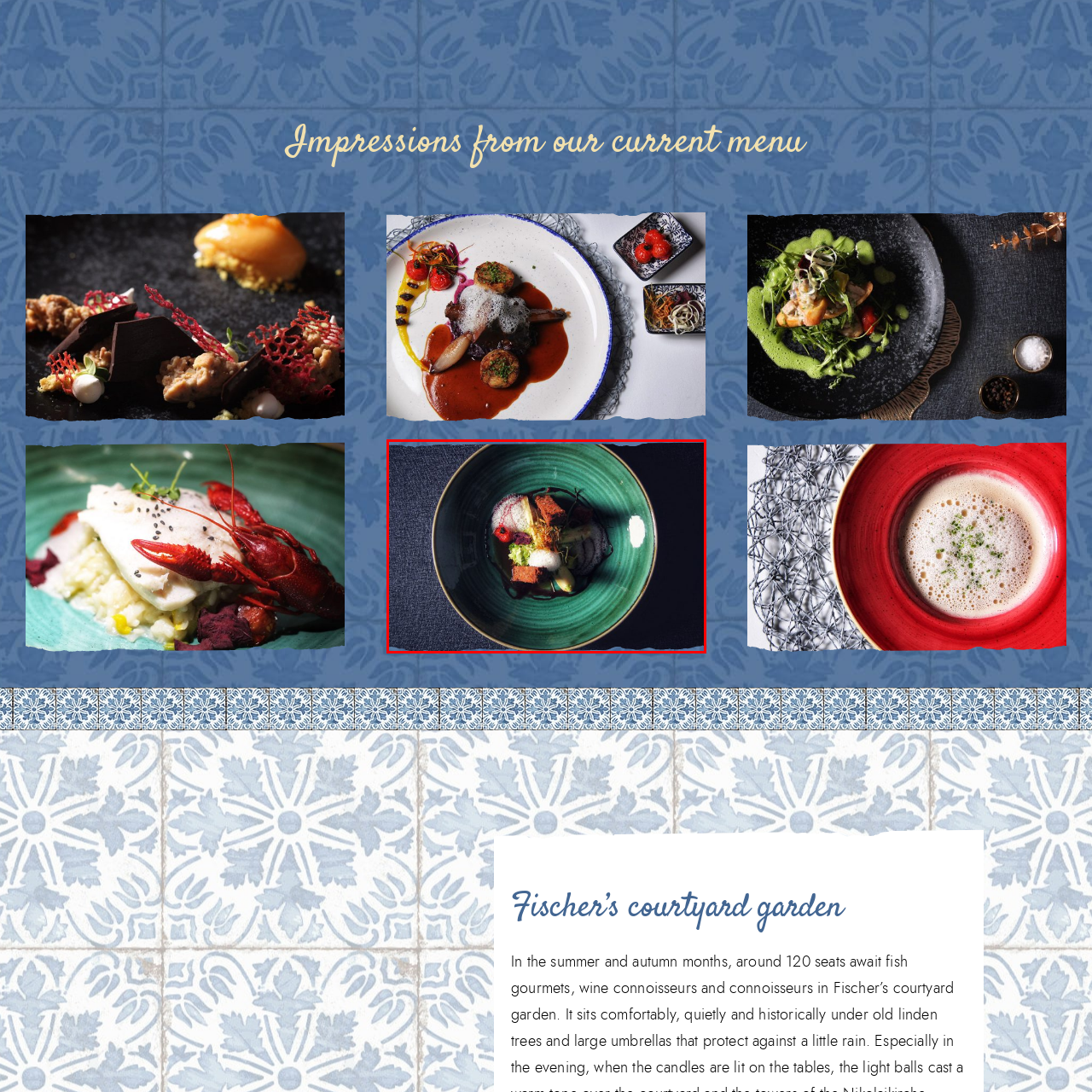Create a detailed narrative describing the image bounded by the red box.

This captivating image features a beautifully arranged dish served in a striking green ceramic bowl, contrasting with the dark background. The presentation highlights a variety of colorful and textured elements, including small pieces of crispy bread, vibrant garnishes, and a touch of creamy froth, adding depth to the overall composition. The dish appears to be an artistic interpretation of modern culinary techniques, showcasing a balance of flavors and visuals that invites curiosity and tantalizes the palate. This image is part of a collection that reflects the innovative menu offerings at Fischer & Lustig, a restaurant located in Berlin's Nikolaiviertel, known for its unique culinary experiences.